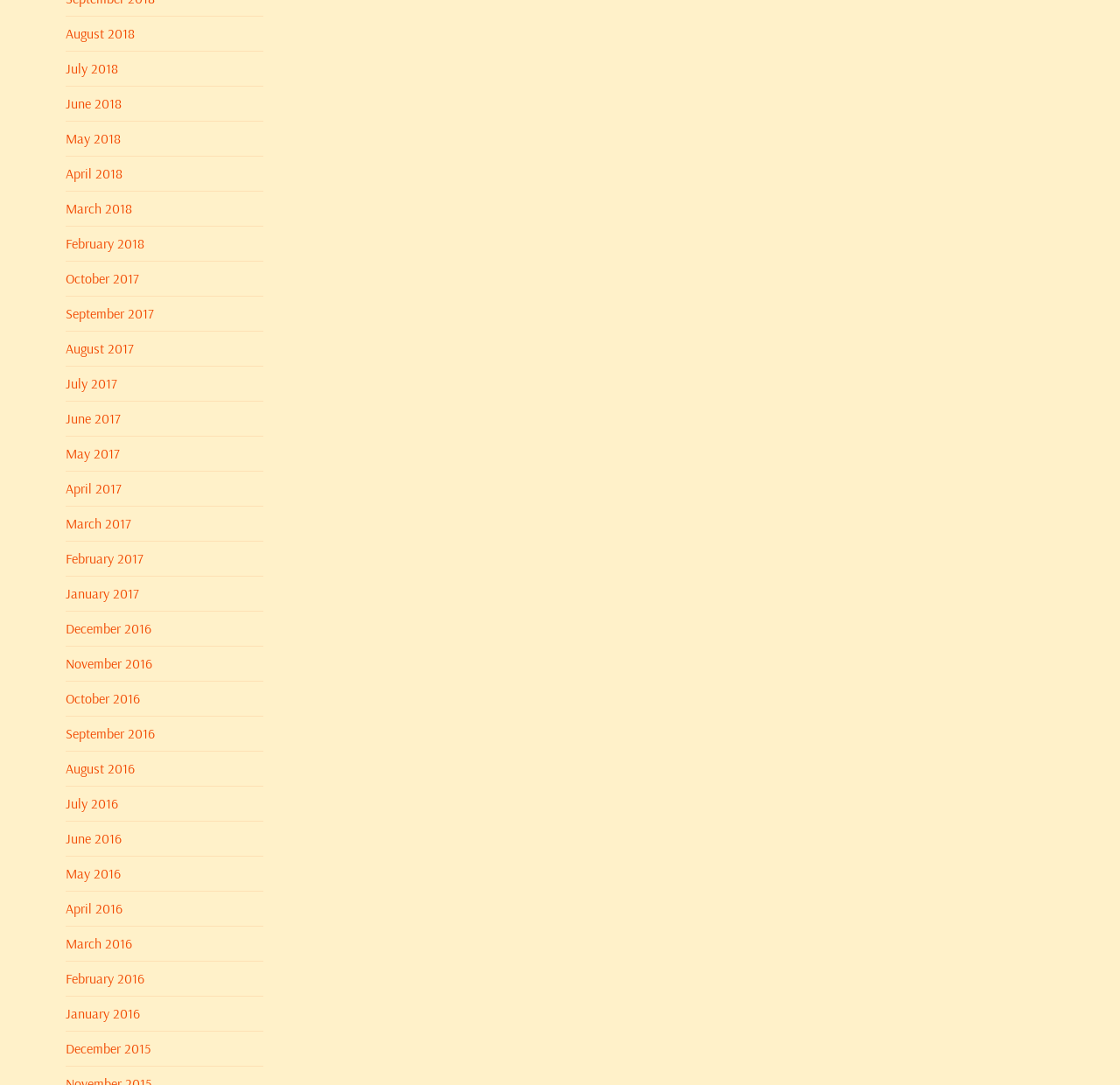What is the earliest month listed on the webpage? Look at the image and give a one-word or short phrase answer.

December 2015